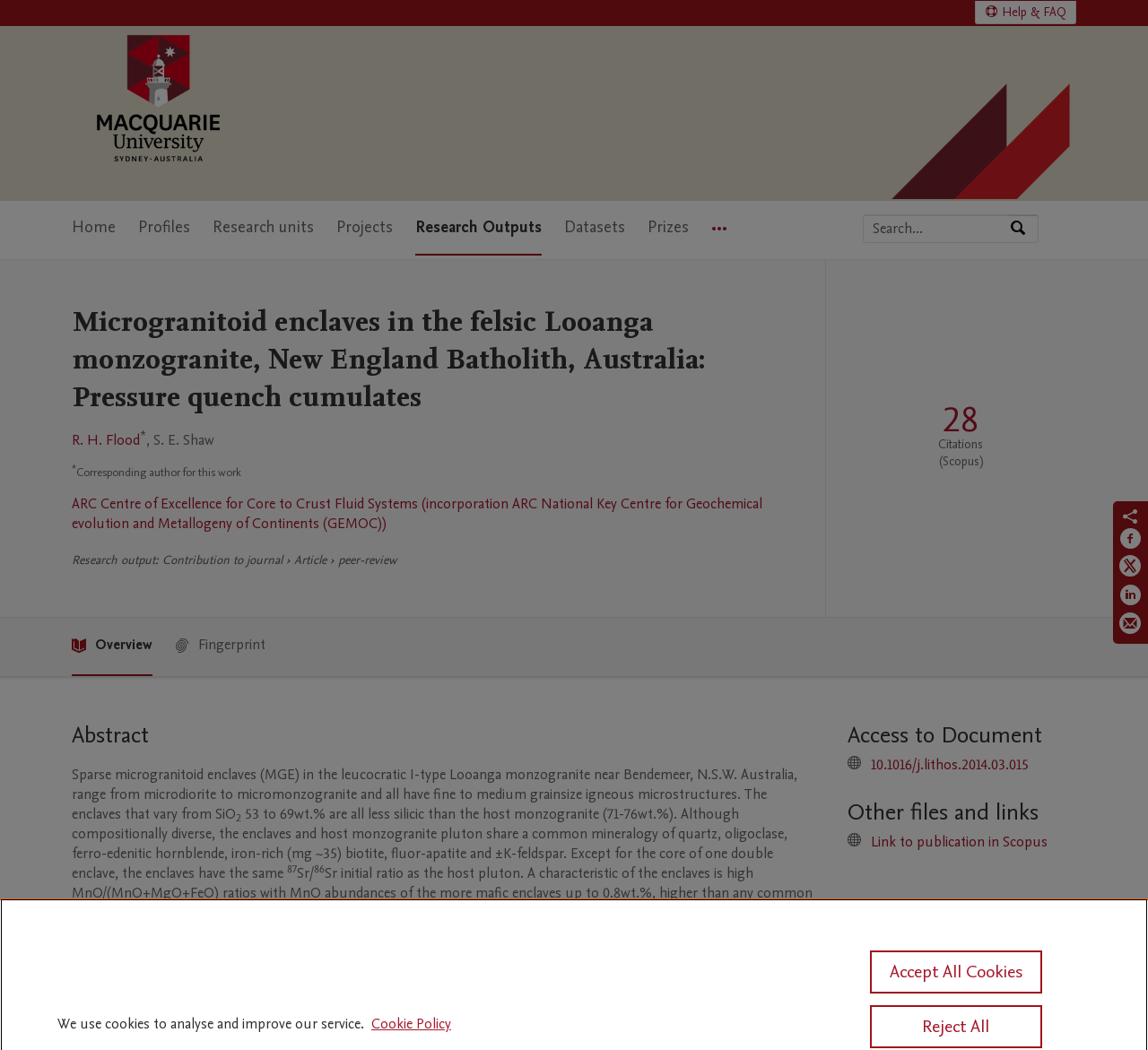What is the name of the university associated with this research?
Use the image to answer the question with a single word or phrase.

Macquarie University